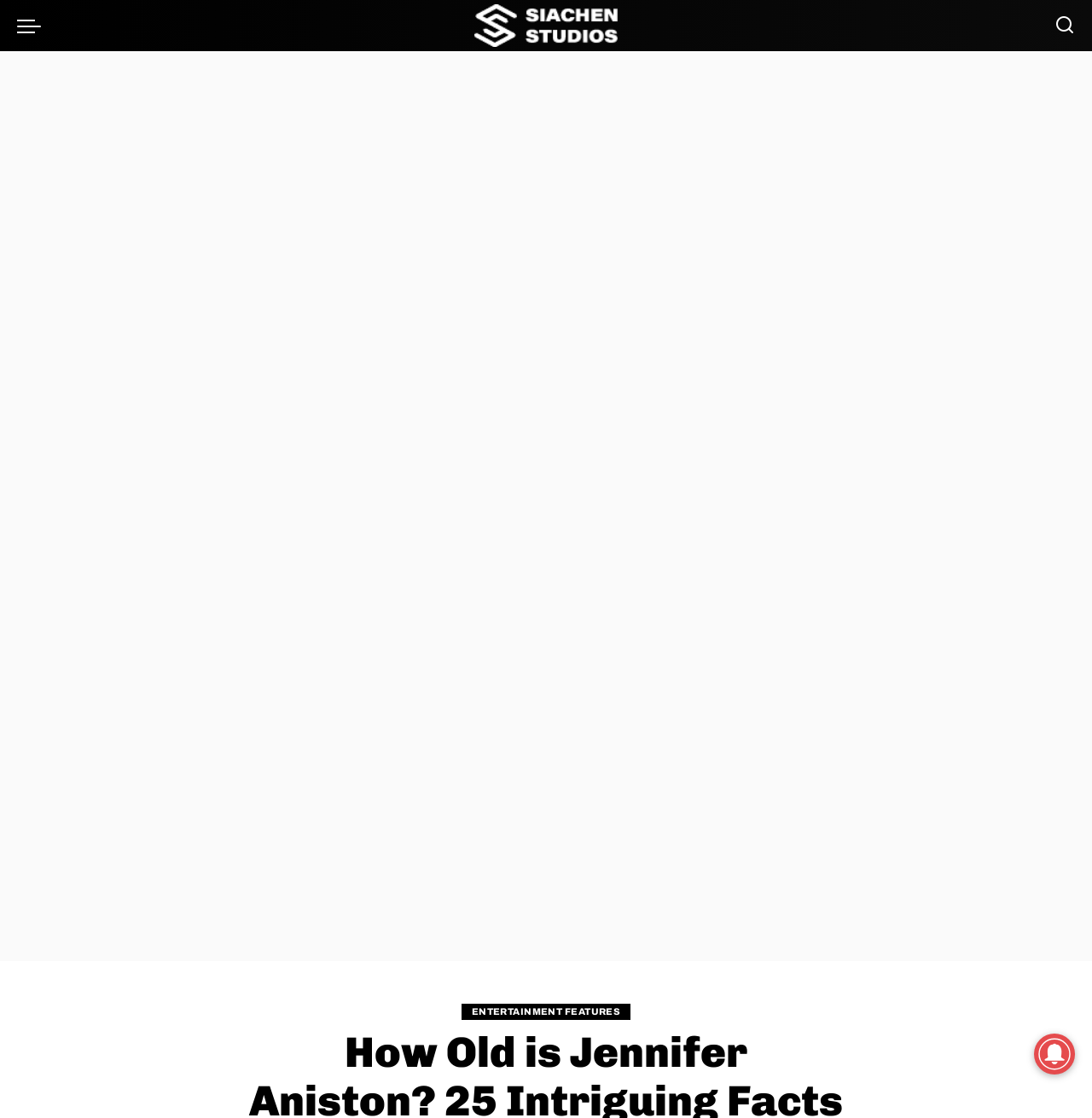Deliver a detailed narrative of the webpage's visual and textual elements.

The webpage is about Jennifer Aniston, featuring an article that explores her age and shares interesting facts about the actress. At the top of the page, there is a complementary section that spans the entire width. Within this section, there is a button on the left side and a logo of Siachen Studios on the right side, which is an image with a white background. Next to the logo, there is a link with an icon.

Below the top section, there is a large advertisement region that occupies most of the page's height. Within this region, there is a link with the text "ENTERTAINMENT FEATURES" located near the bottom.

At the bottom right corner of the page, there is a button with an image. The button is relatively small compared to the advertisement region.

The webpage appears to have a simple layout, with a focus on the main article content and a prominent advertisement section.